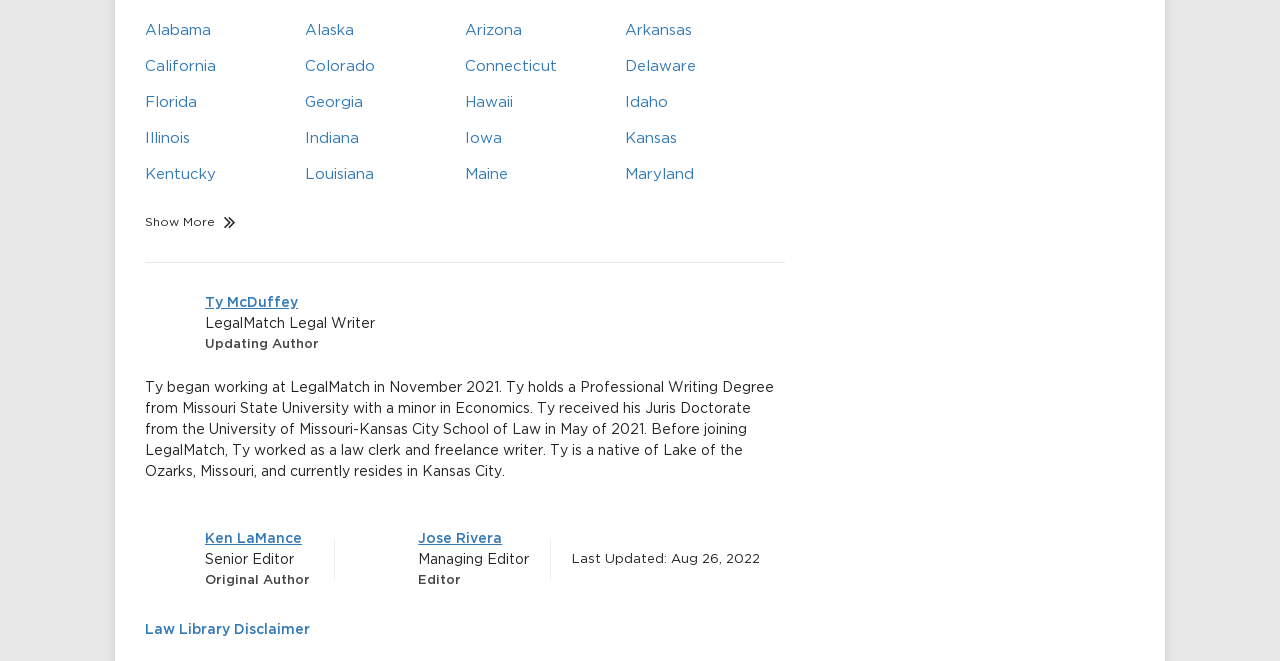Determine the bounding box coordinates of the element that should be clicked to execute the following command: "Read about Ken LaMance".

[0.113, 0.808, 0.152, 0.884]